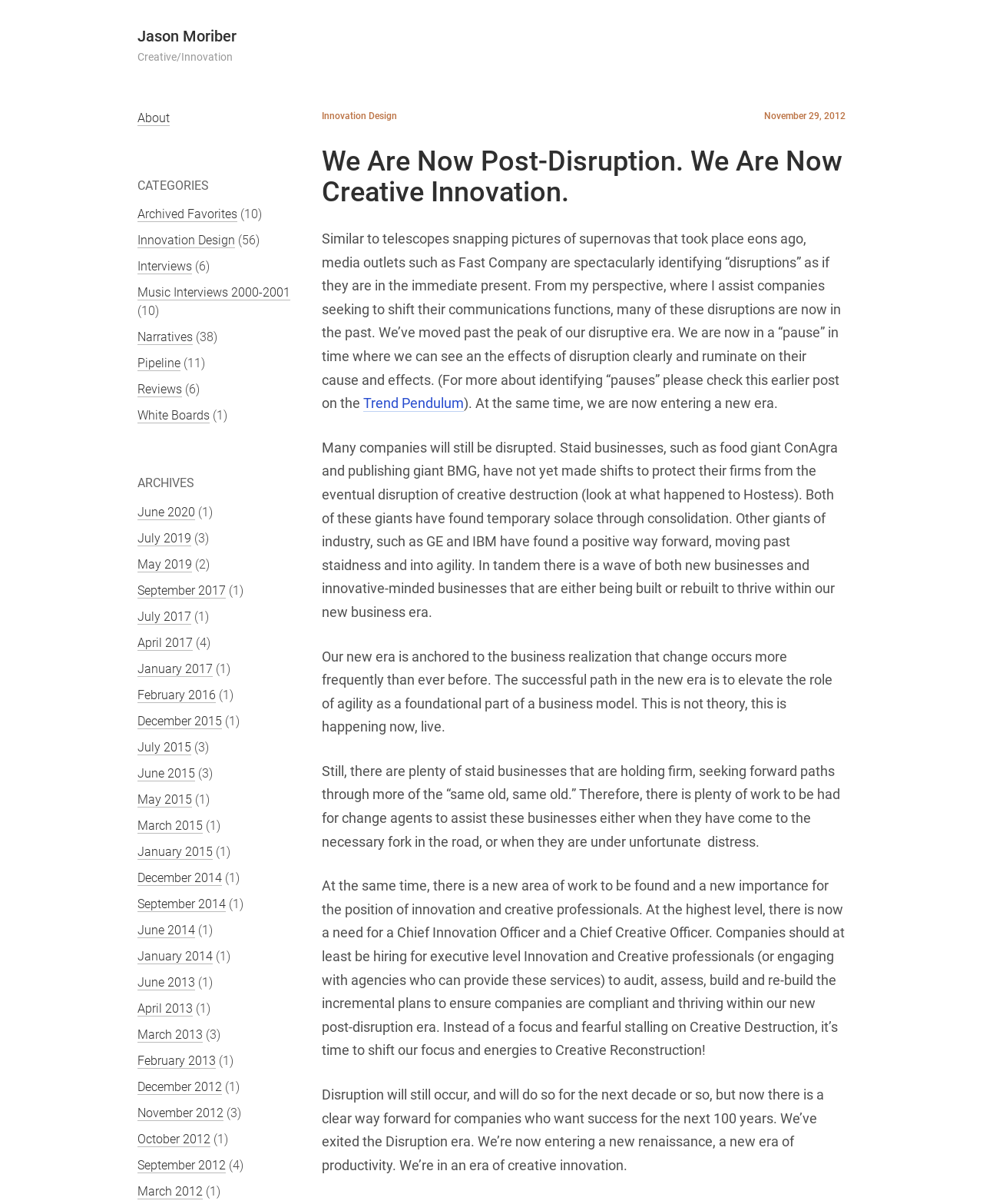Find the bounding box coordinates of the clickable area that will achieve the following instruction: "View the archives for 'June 2020'".

[0.14, 0.419, 0.199, 0.432]